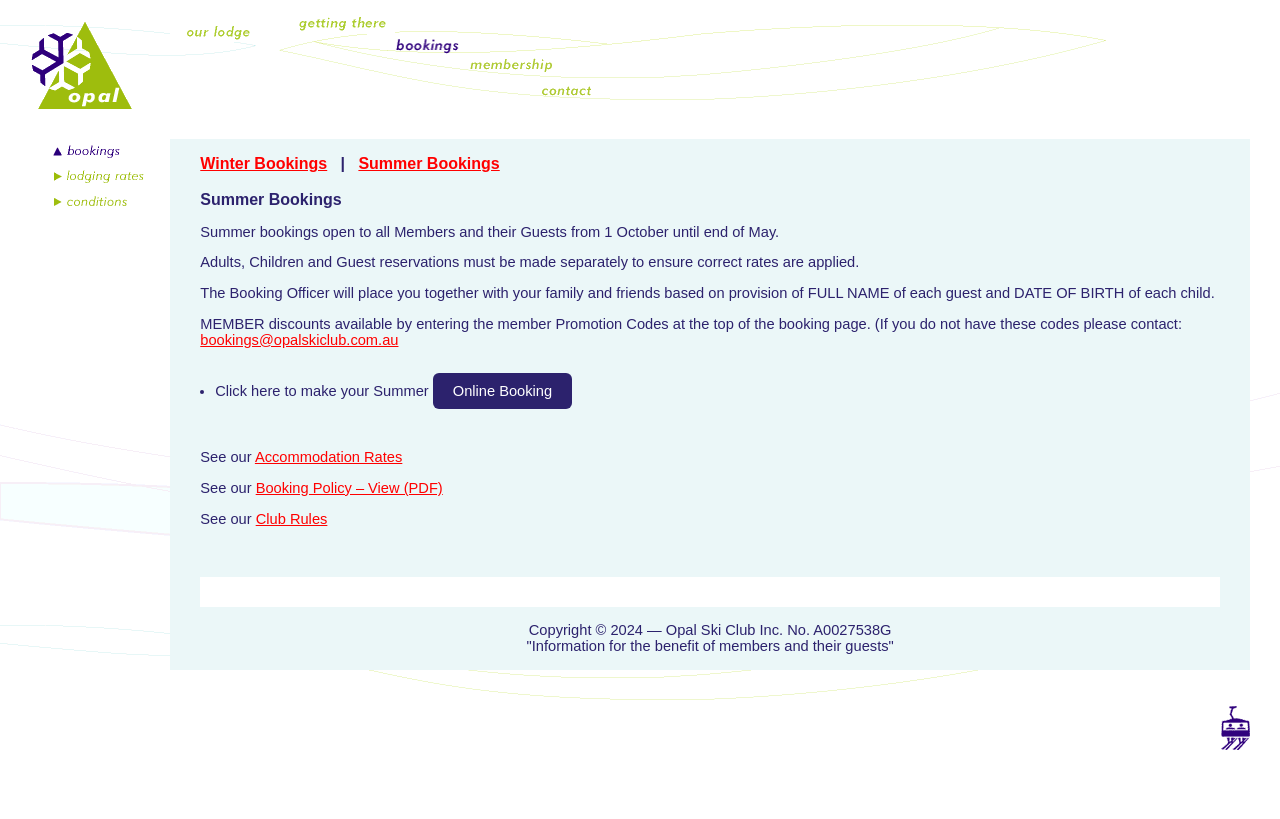Find the bounding box of the element with the following description: "name="image5"". The coordinates must be four float numbers between 0 and 1, formatted as [left, top, right, bottom].

[0.418, 0.109, 0.469, 0.128]